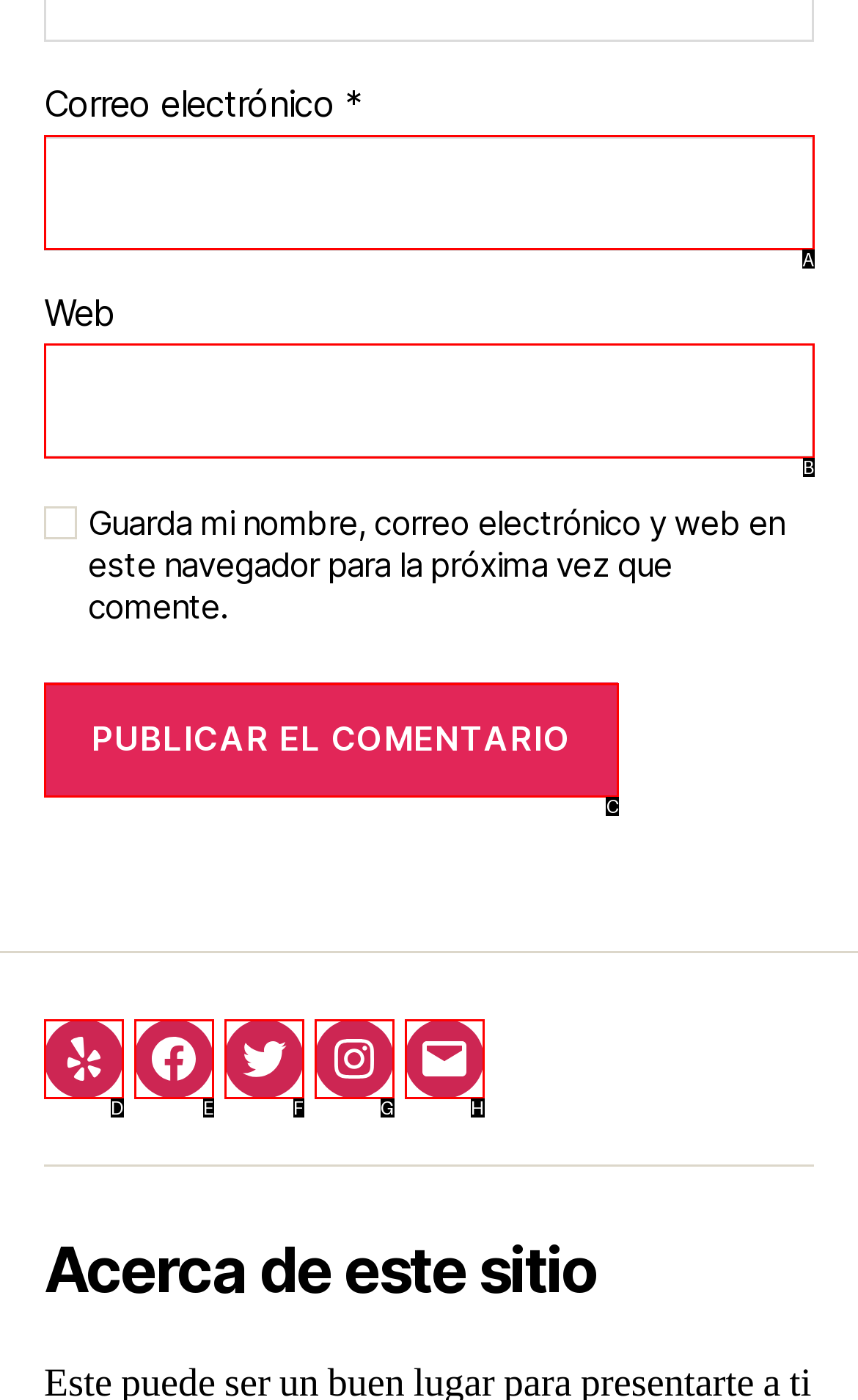Select the option that fits this description: Correo electrónico
Answer with the corresponding letter directly.

H